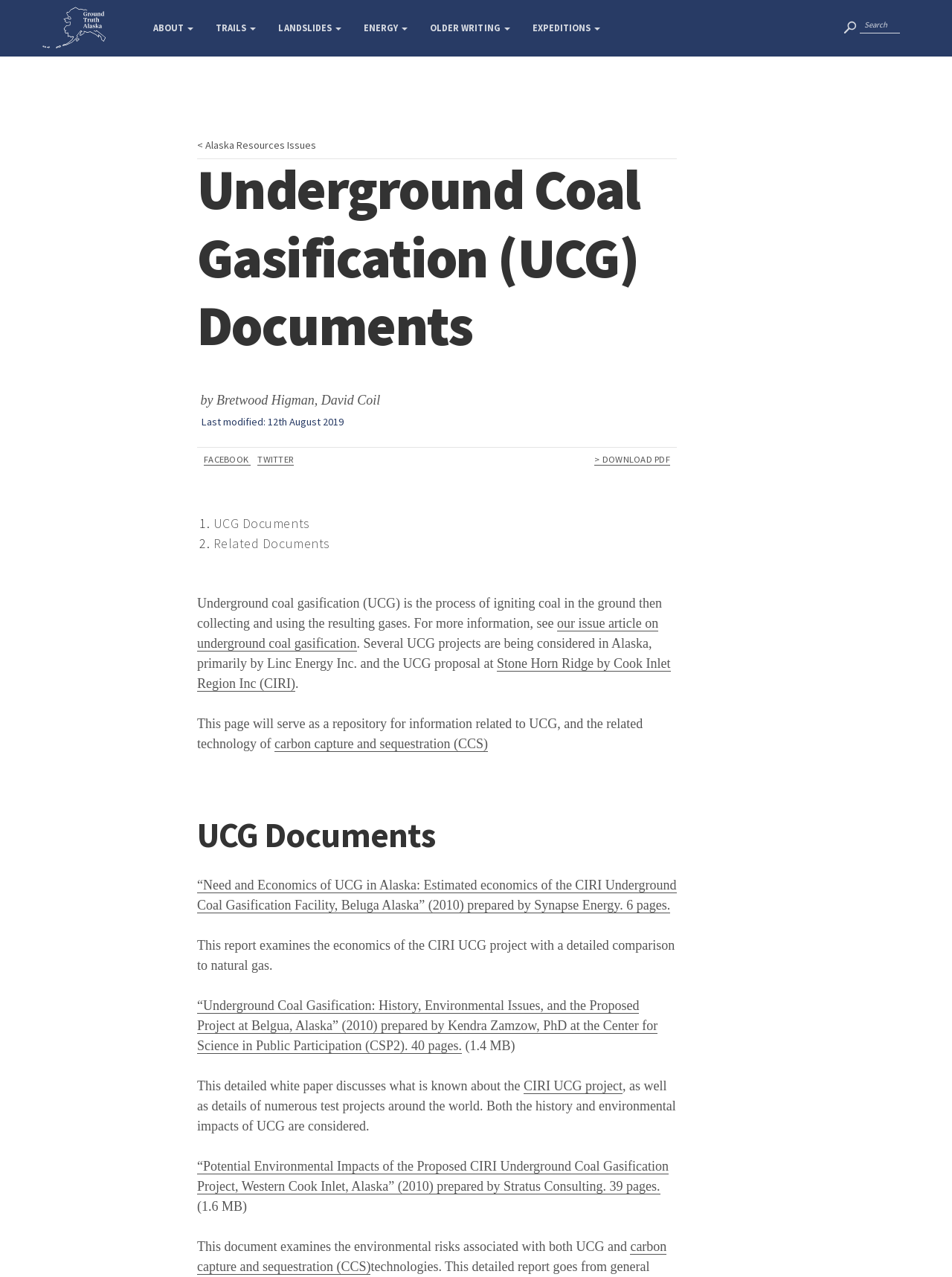How many links are there to download PDF files?
Please respond to the question with a detailed and well-explained answer.

I can see that there is only one link with the text '> DOWNLOAD PDF' which suggests that it is a link to download a PDF file.